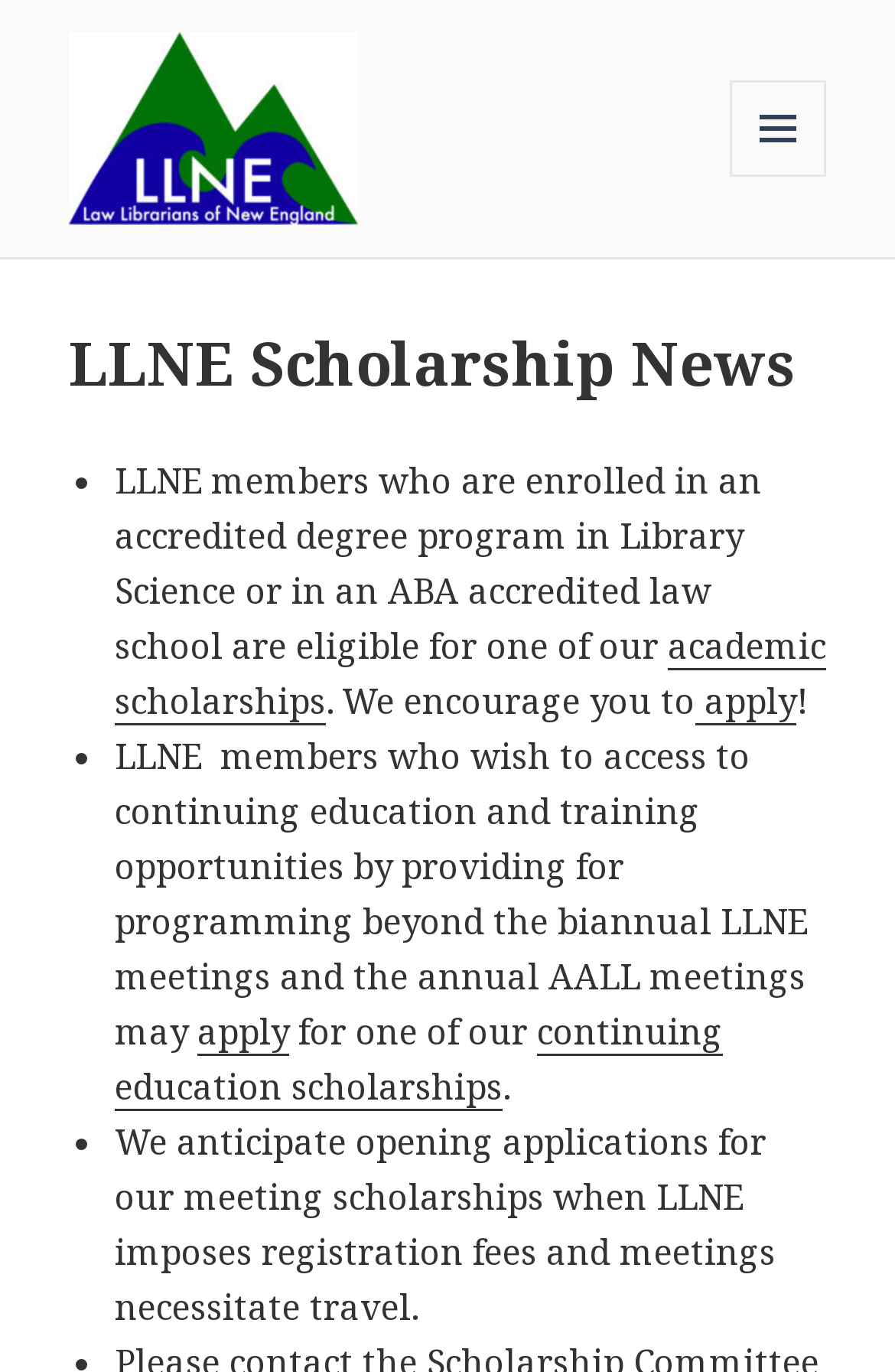What type of scholarships are offered?
Based on the image, answer the question in a detailed manner.

The webpage mentions that LLNE members who are enrolled in an accredited degree program in Library Science or in an ABA accredited law school are eligible for one of their academic scholarships, and also provides continuing education scholarships for members who wish to access to continuing education and training opportunities.